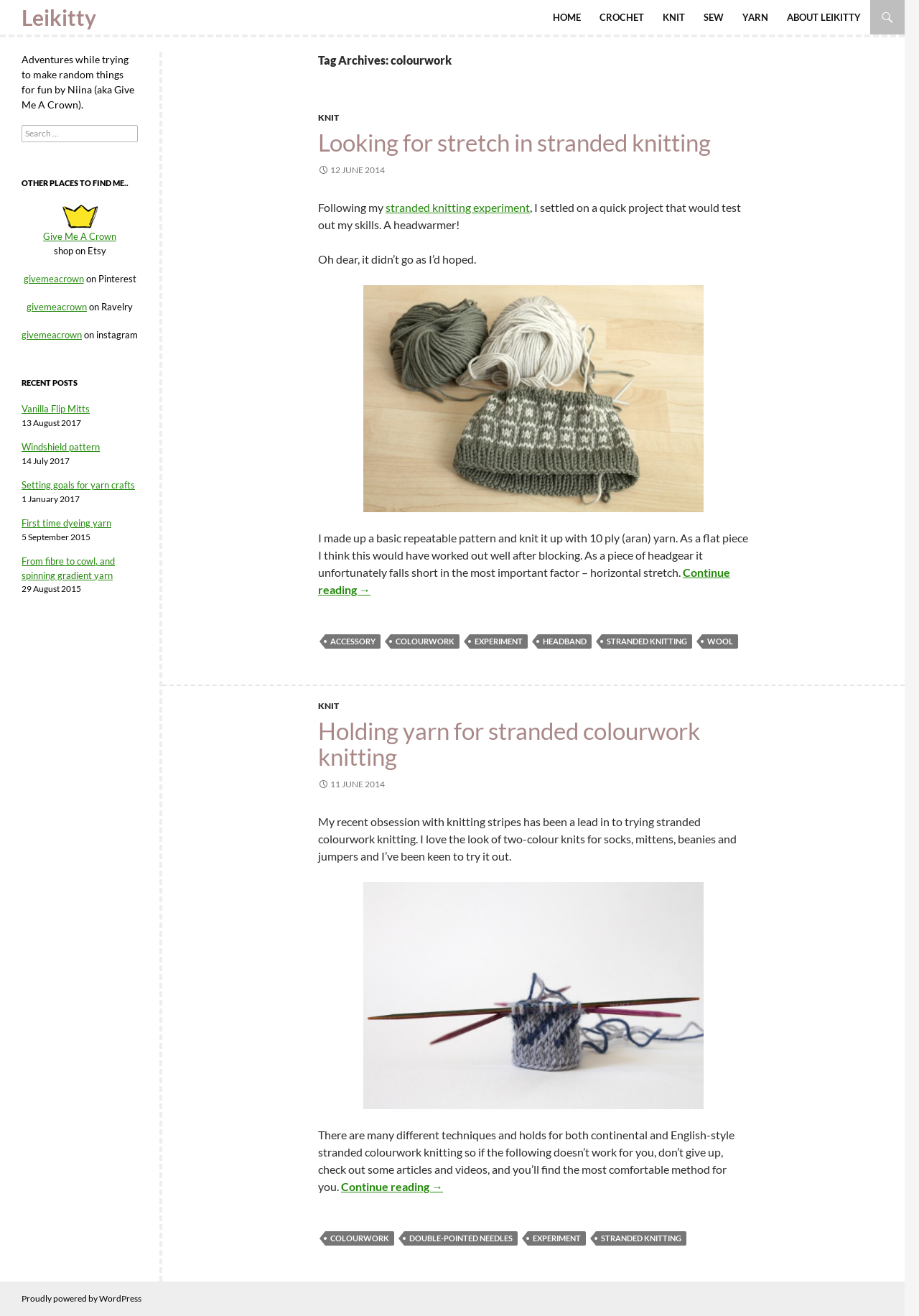Using the information in the image, give a comprehensive answer to the question: 
What is the platform powering the blog?

The platform powering the blog is WordPress, which is mentioned at the bottom of the webpage as 'Proudly powered by WordPress'.